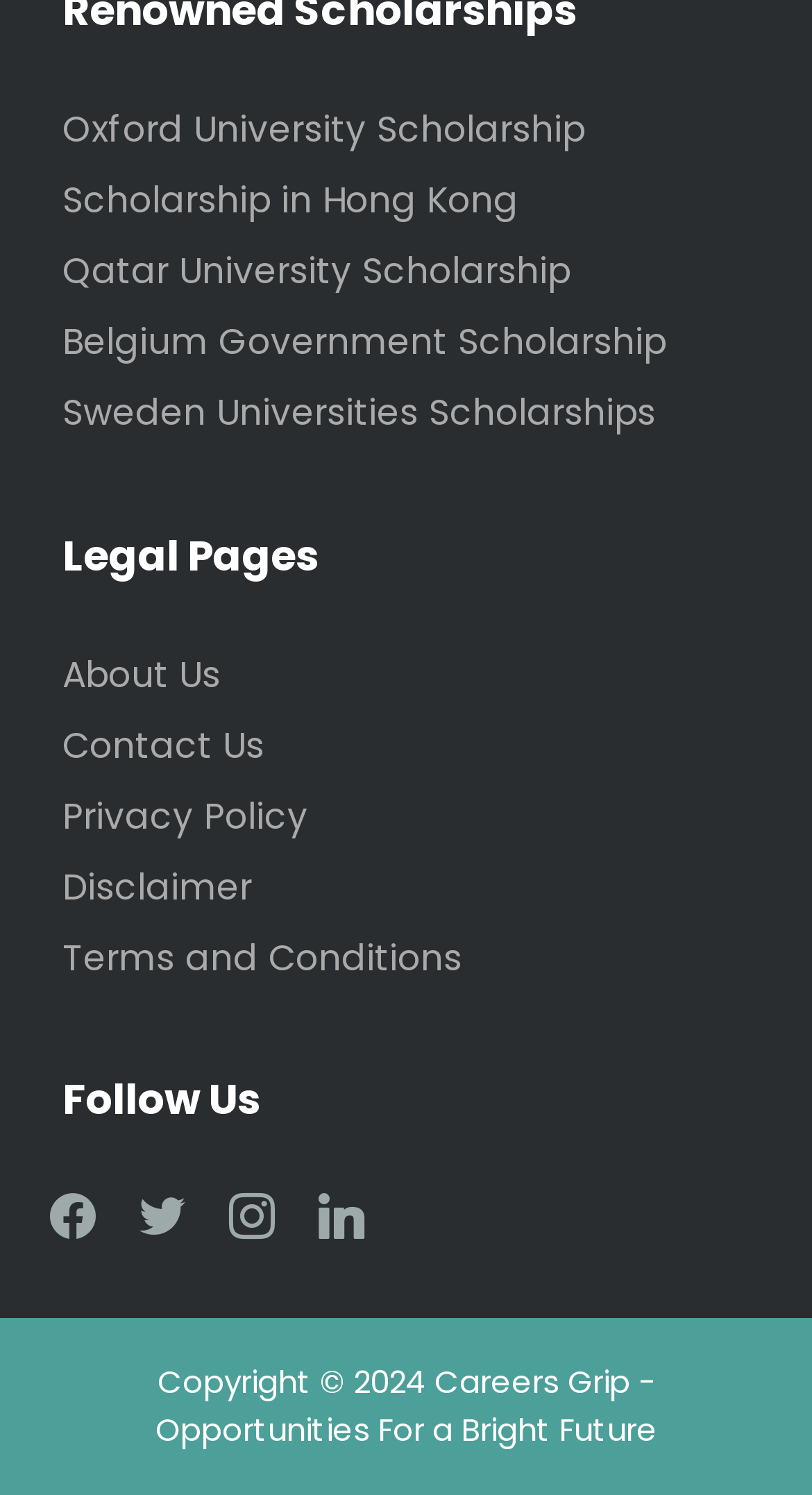How many sections are there in the webpage? Based on the screenshot, please respond with a single word or phrase.

3